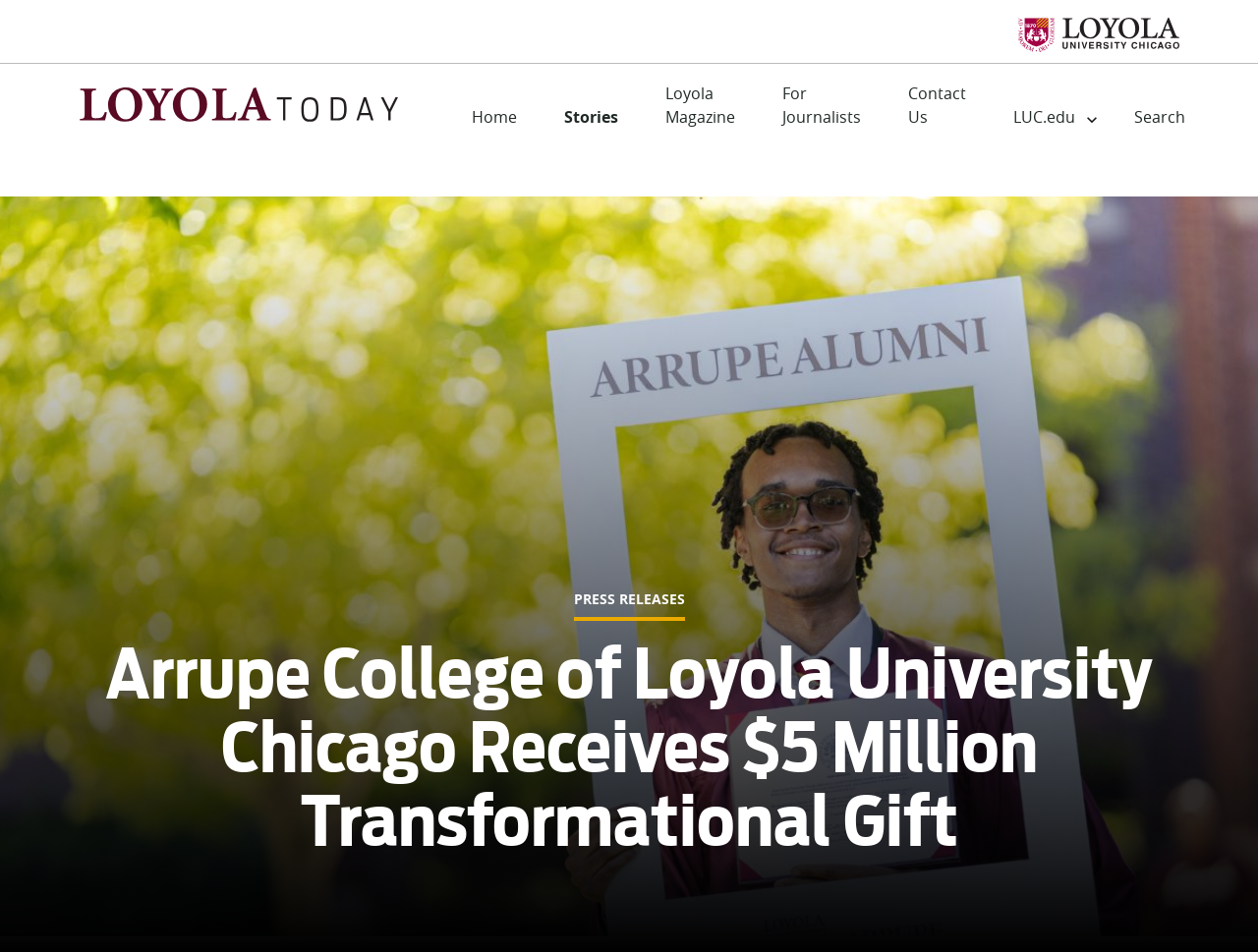Determine and generate the text content of the webpage's headline.

Arrupe College of Loyola University Chicago Receives $5 Million Transformational Gift